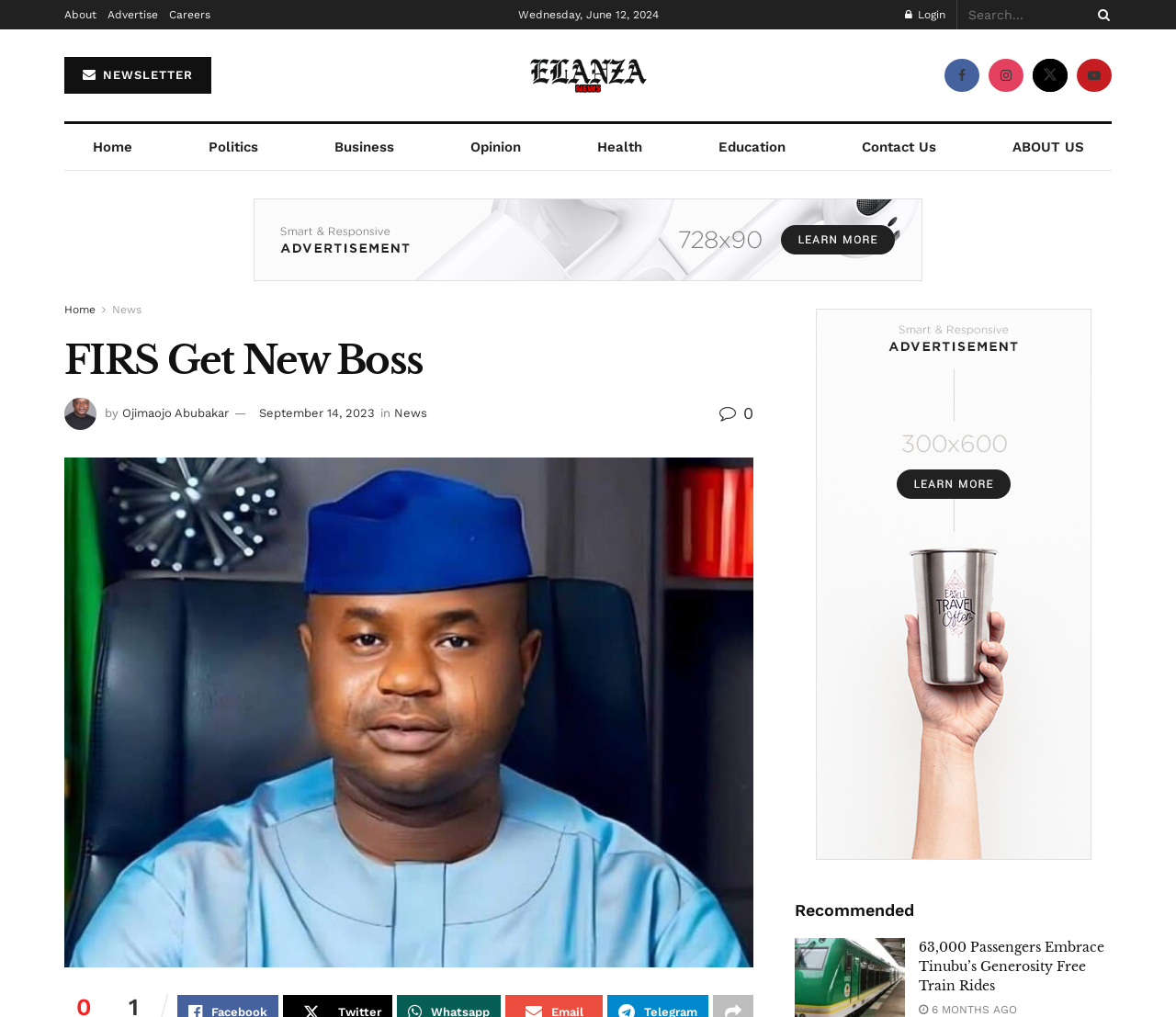Show the bounding box coordinates for the HTML element described as: "NEWSLETTER".

[0.055, 0.056, 0.18, 0.092]